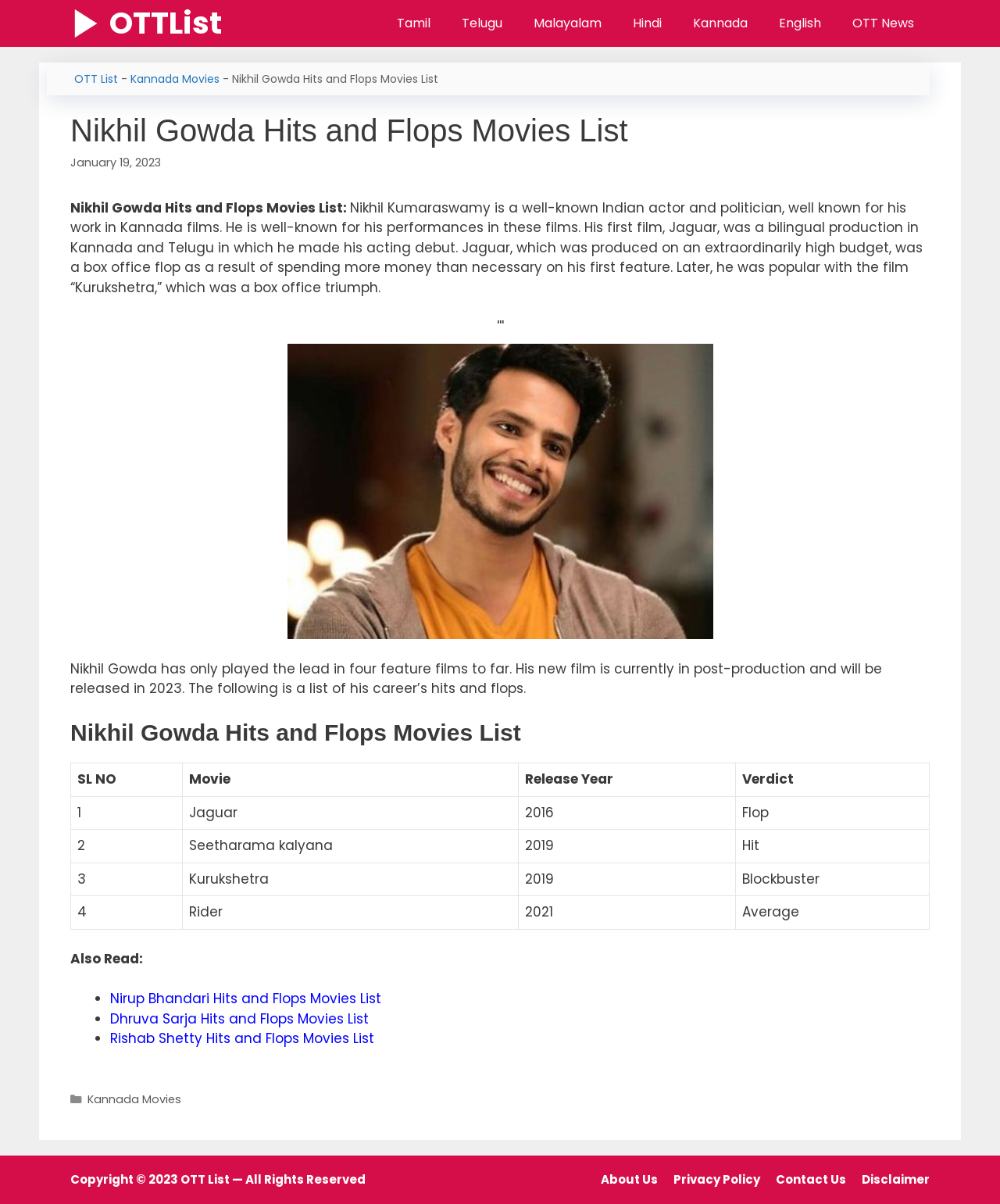Determine the bounding box coordinates for the clickable element required to fulfill the instruction: "Check the table of Nikhil Gowda's movie list". Provide the coordinates as four float numbers between 0 and 1, i.e., [left, top, right, bottom].

[0.07, 0.634, 0.93, 0.772]